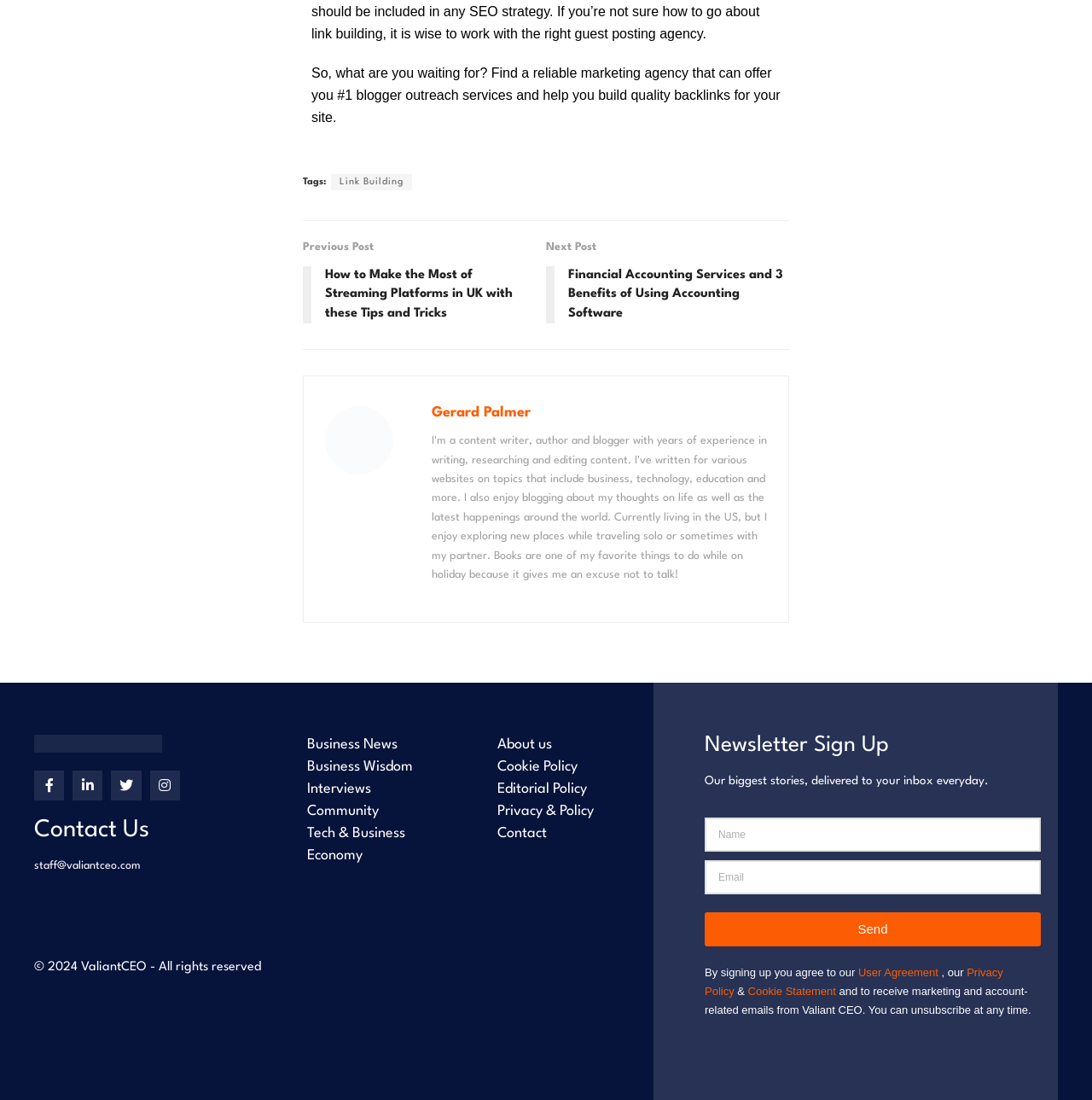Please answer the following question using a single word or phrase: 
What is the purpose of the newsletter sign-up section?

To receive daily stories